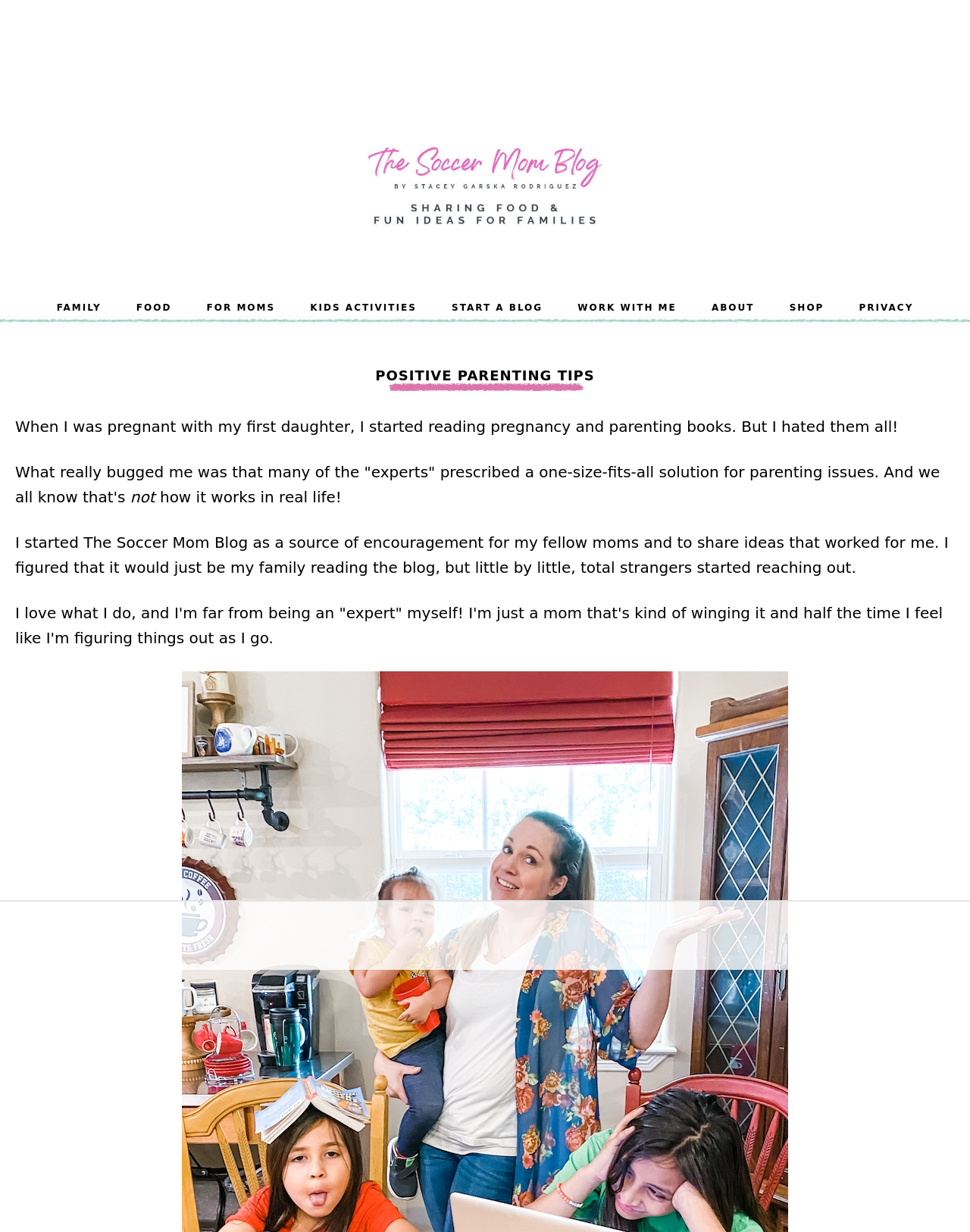What is the position of the logo in the webpage?
Please ensure your answer is as detailed and informative as possible.

I determined the answer by looking at the bounding box coordinates of the image element with the text 'The Soccer Mom blog logo'. The coordinates [0.379, 0.086, 0.621, 0.215] suggest that the logo is located at the top-left corner of the webpage.